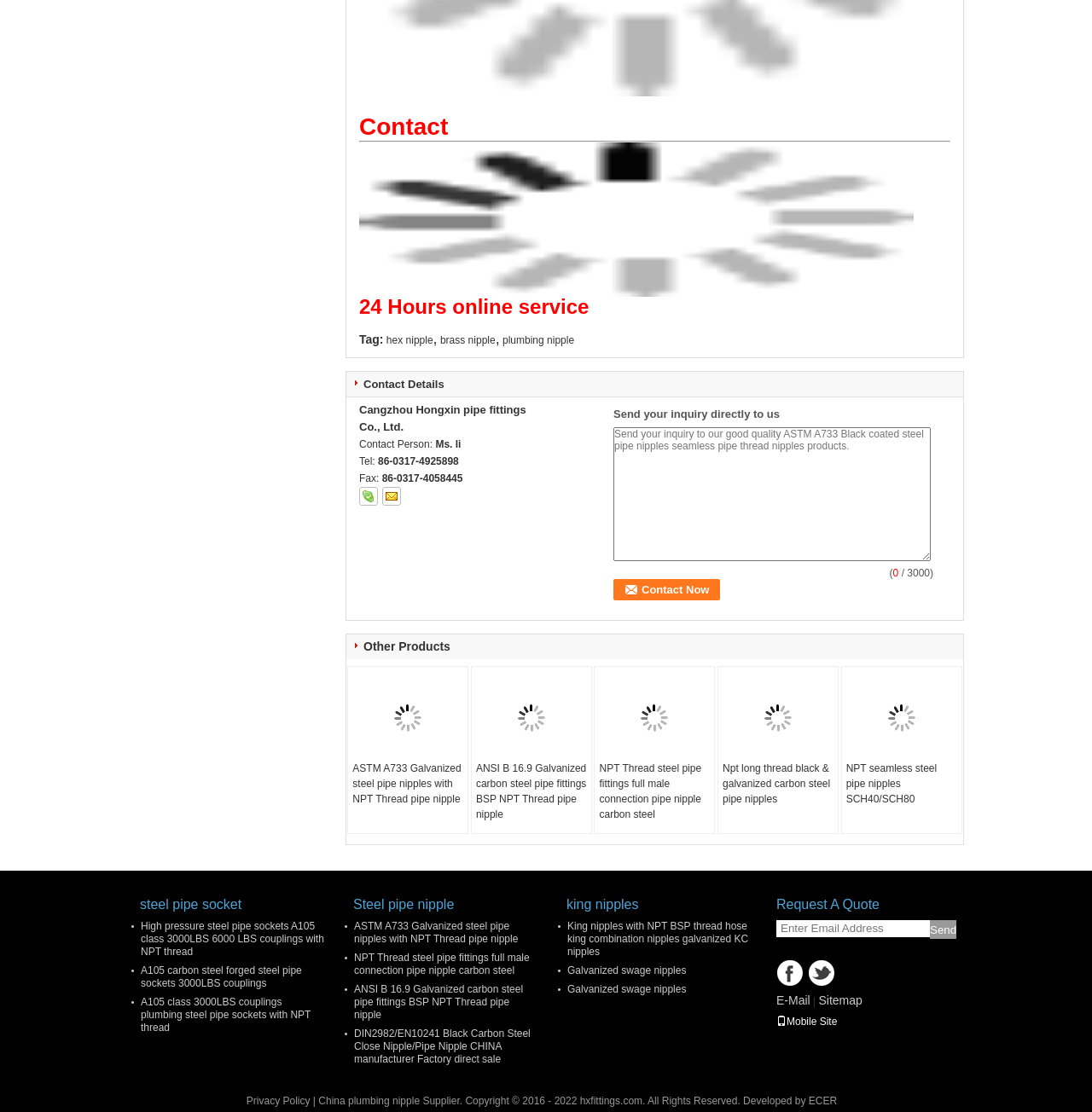How many products are listed? Please answer the question using a single word or phrase based on the image.

8